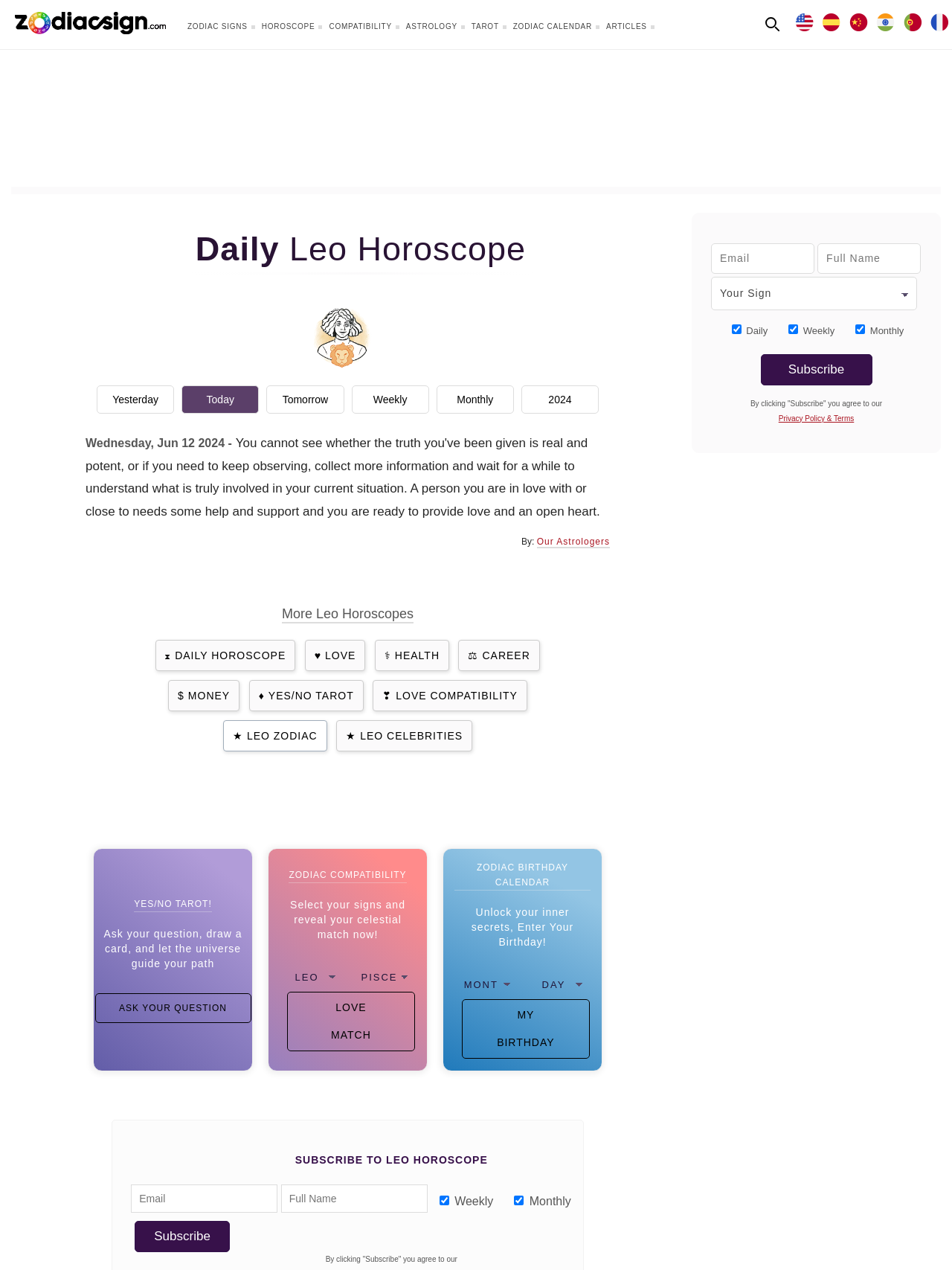Please specify the bounding box coordinates of the clickable section necessary to execute the following command: "Subscribe to Leo horoscope".

[0.142, 0.961, 0.241, 0.986]